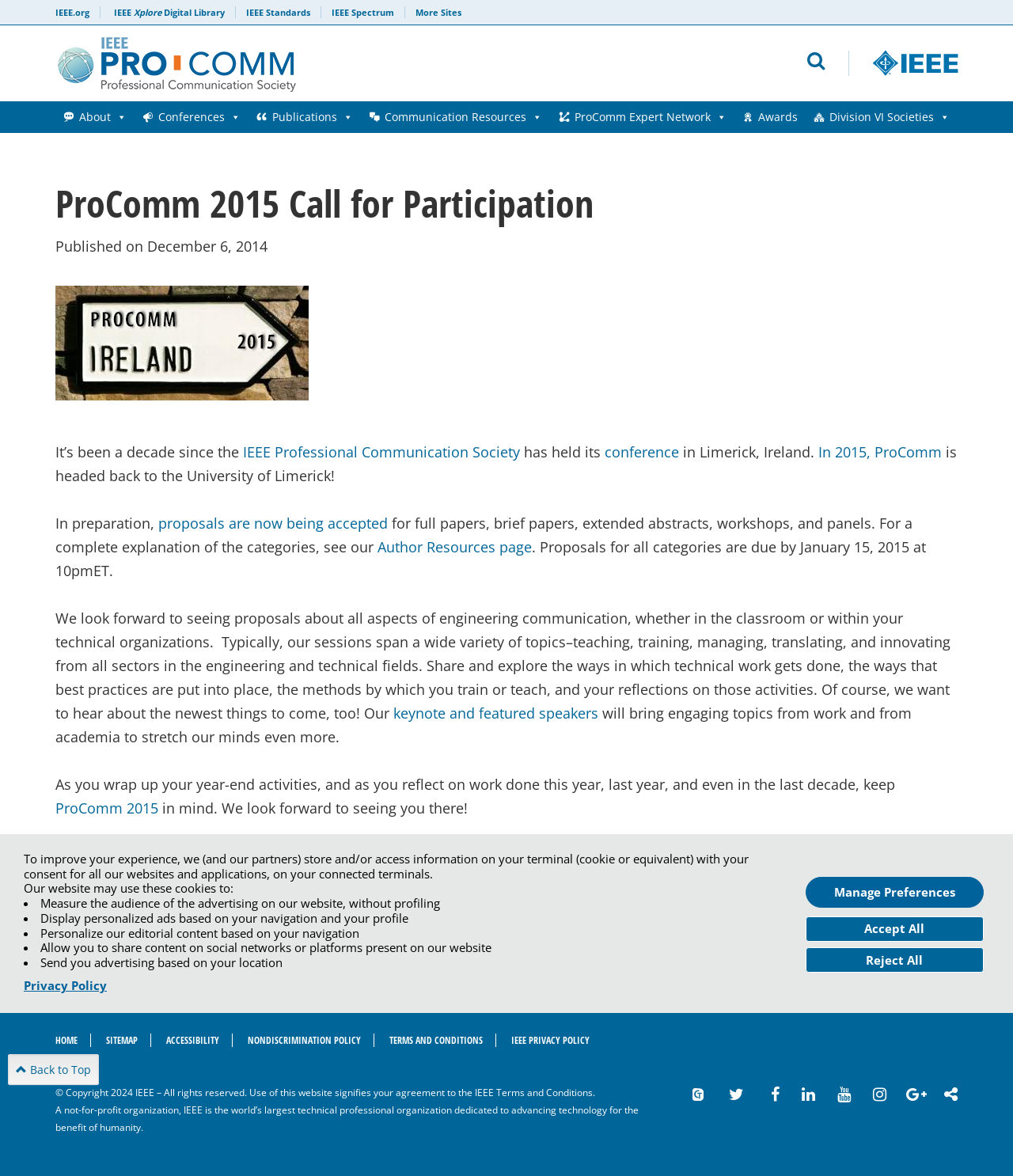Indicate the bounding box coordinates of the element that must be clicked to execute the instruction: "Click the 'IEEE.org' link". The coordinates should be given as four float numbers between 0 and 1, i.e., [left, top, right, bottom].

[0.055, 0.005, 0.099, 0.015]